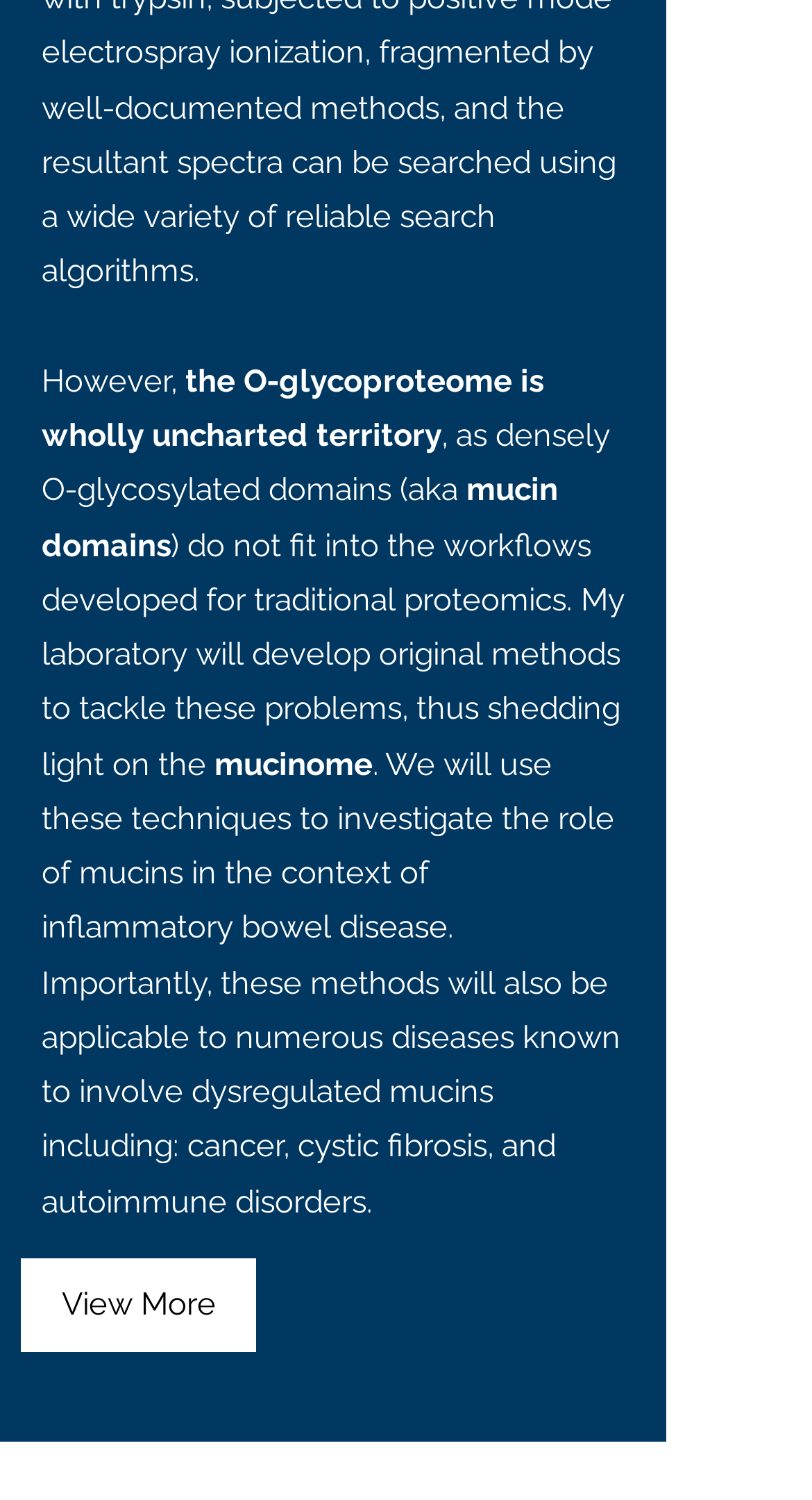By analyzing the image, answer the following question with a detailed response: What is the main topic of the text?

The main topic of the text is the mucinome, which is mentioned in the sentence 'My laboratory will develop original methods to tackle these problems, thus shedding light on the mucinome.' This suggests that the webpage is discussing the study of mucins and their role in various diseases.